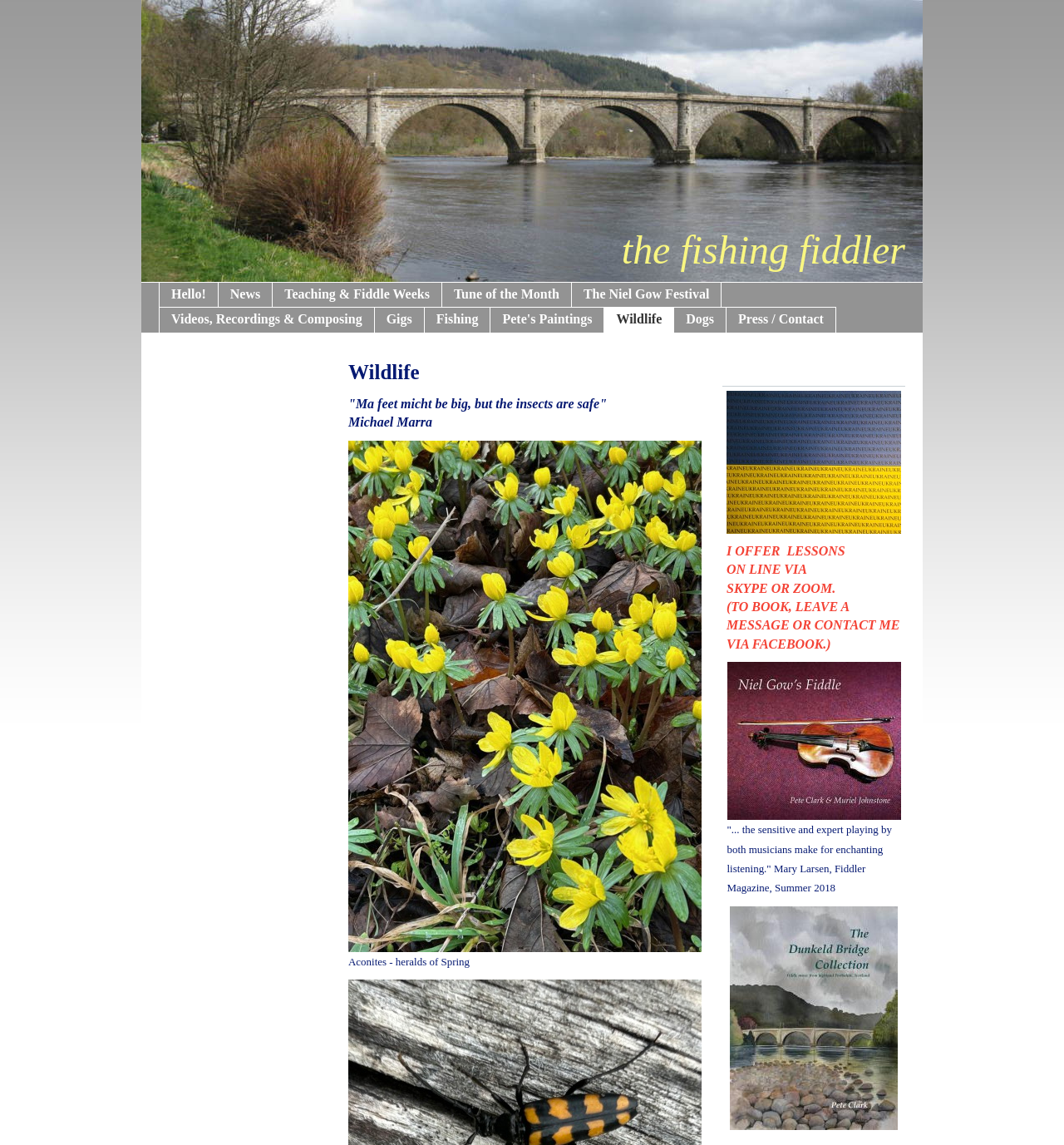Could you provide the bounding box coordinates for the portion of the screen to click to complete this instruction: "Read about Wildlife"?

[0.327, 0.312, 0.659, 0.338]